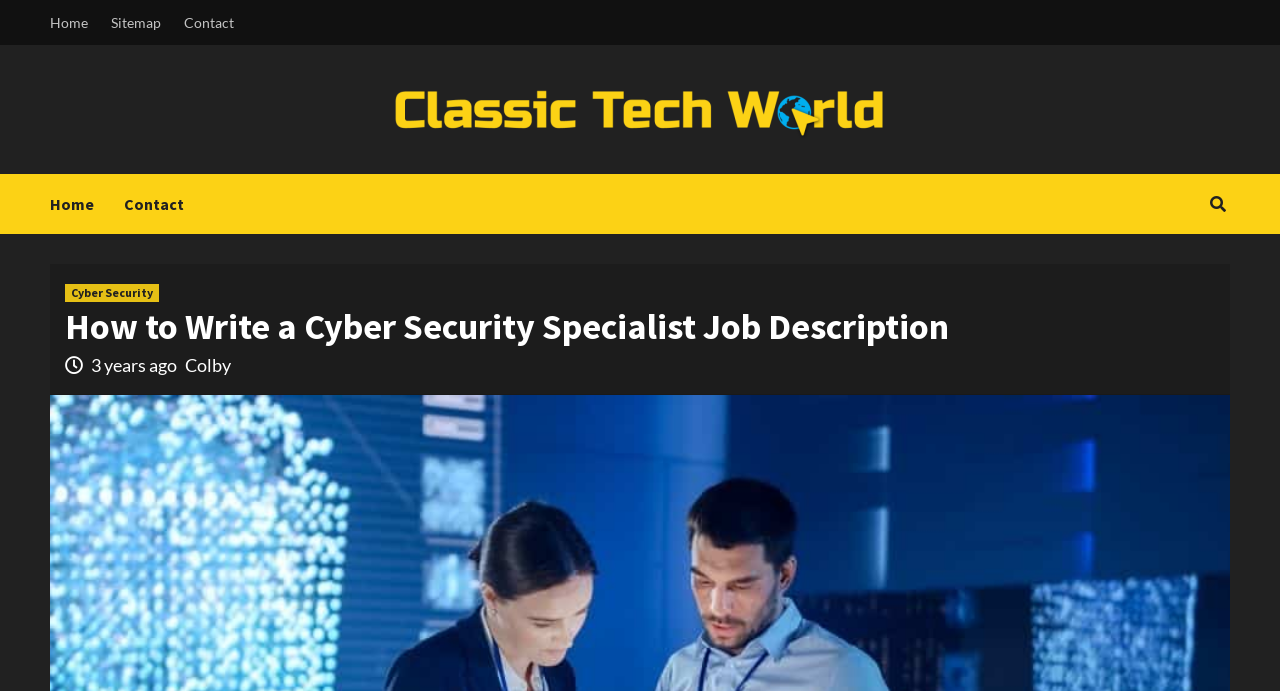Please identify the webpage's heading and generate its text content.

How to Write a Cyber Security Specialist Job Description